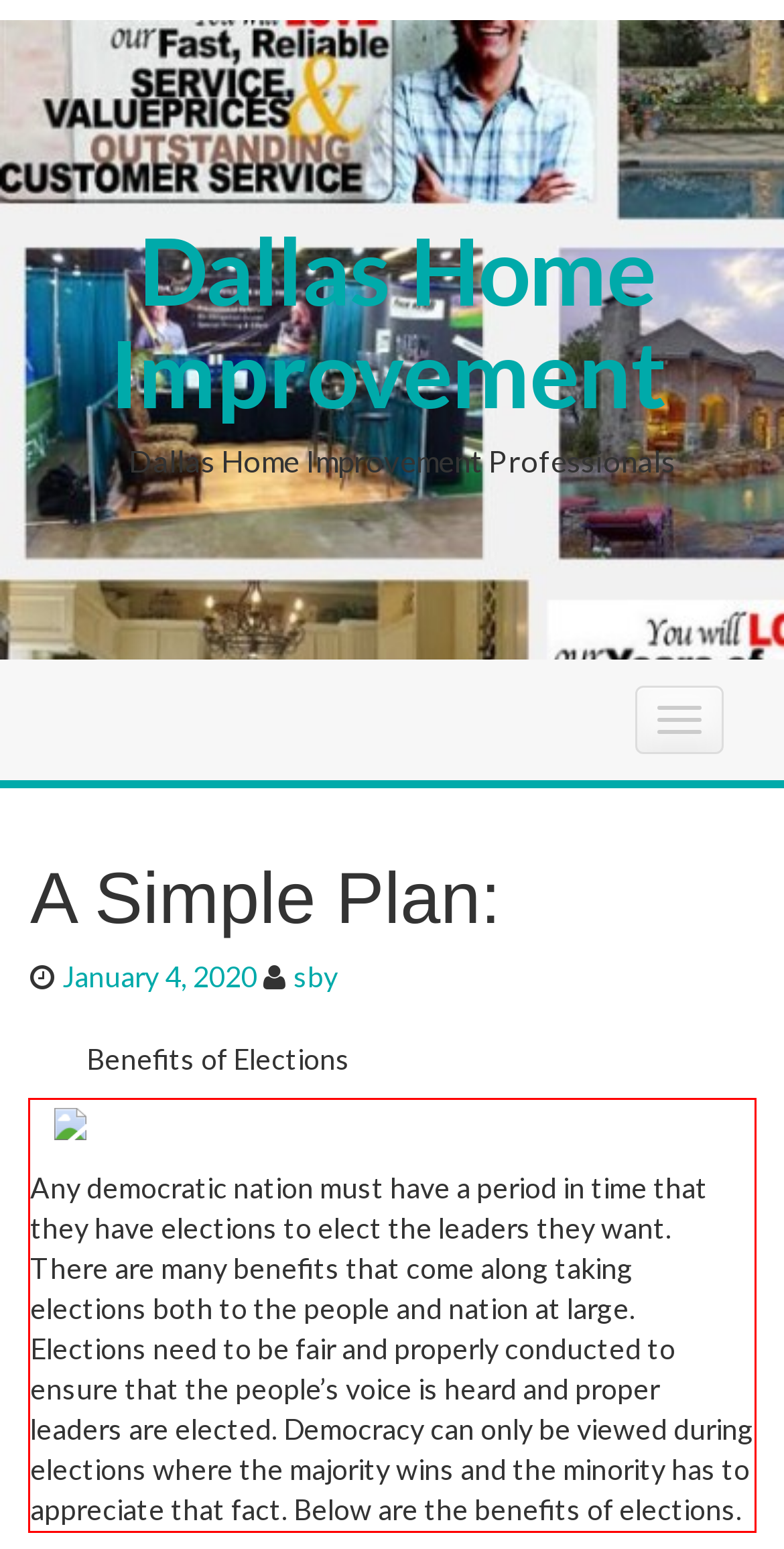Review the webpage screenshot provided, and perform OCR to extract the text from the red bounding box.

Any democratic nation must have a period in time that they have elections to elect the leaders they want. There are many benefits that come along taking elections both to the people and nation at large. Elections need to be fair and properly conducted to ensure that the people’s voice is heard and proper leaders are elected. Democracy can only be viewed during elections where the majority wins and the minority has to appreciate that fact. Below are the benefits of elections.